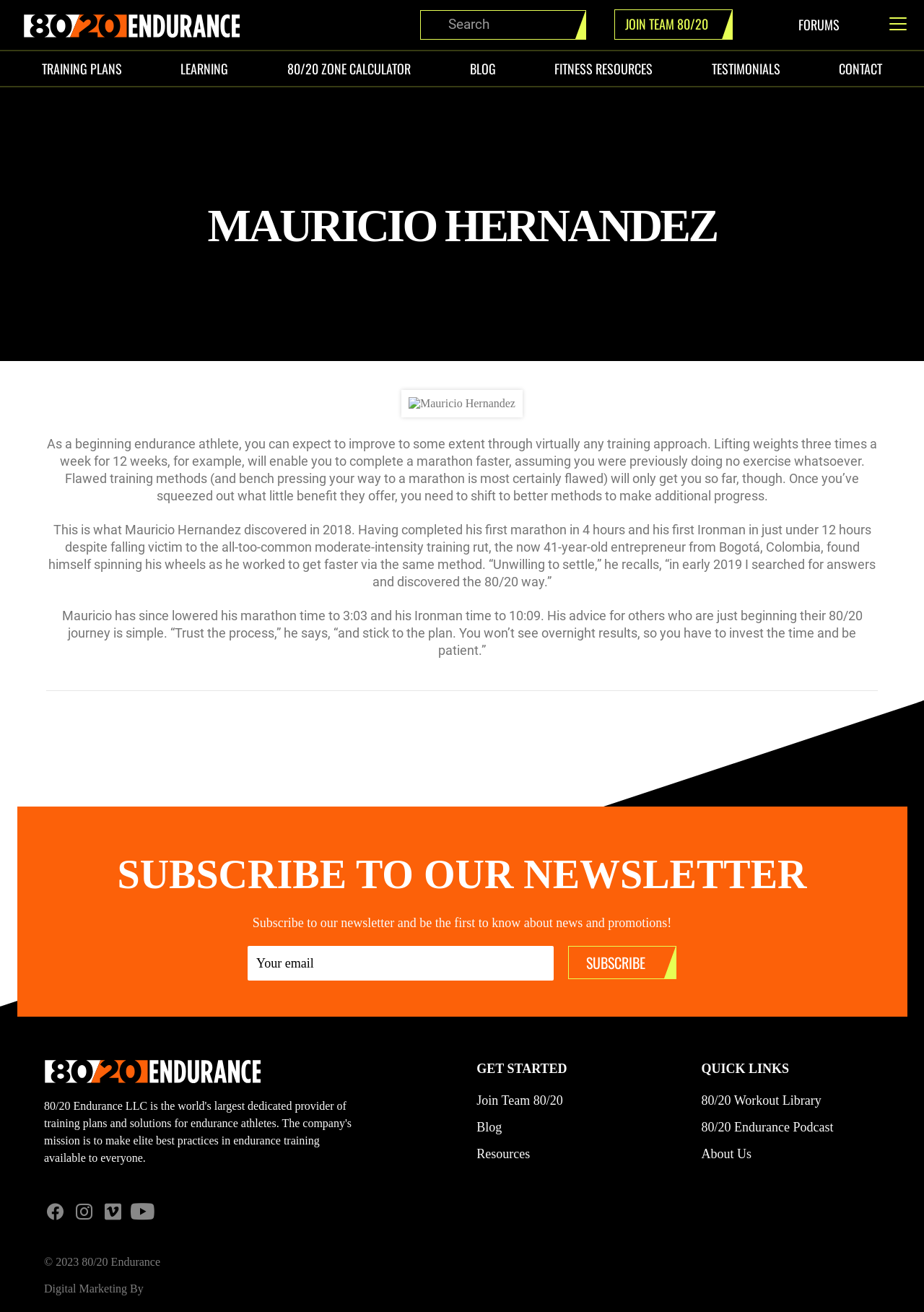Determine the bounding box coordinates of the clickable element to achieve the following action: 'Click the 'JOIN TEAM 80/20' link'. Provide the coordinates as four float values between 0 and 1, formatted as [left, top, right, bottom].

[0.665, 0.007, 0.793, 0.03]